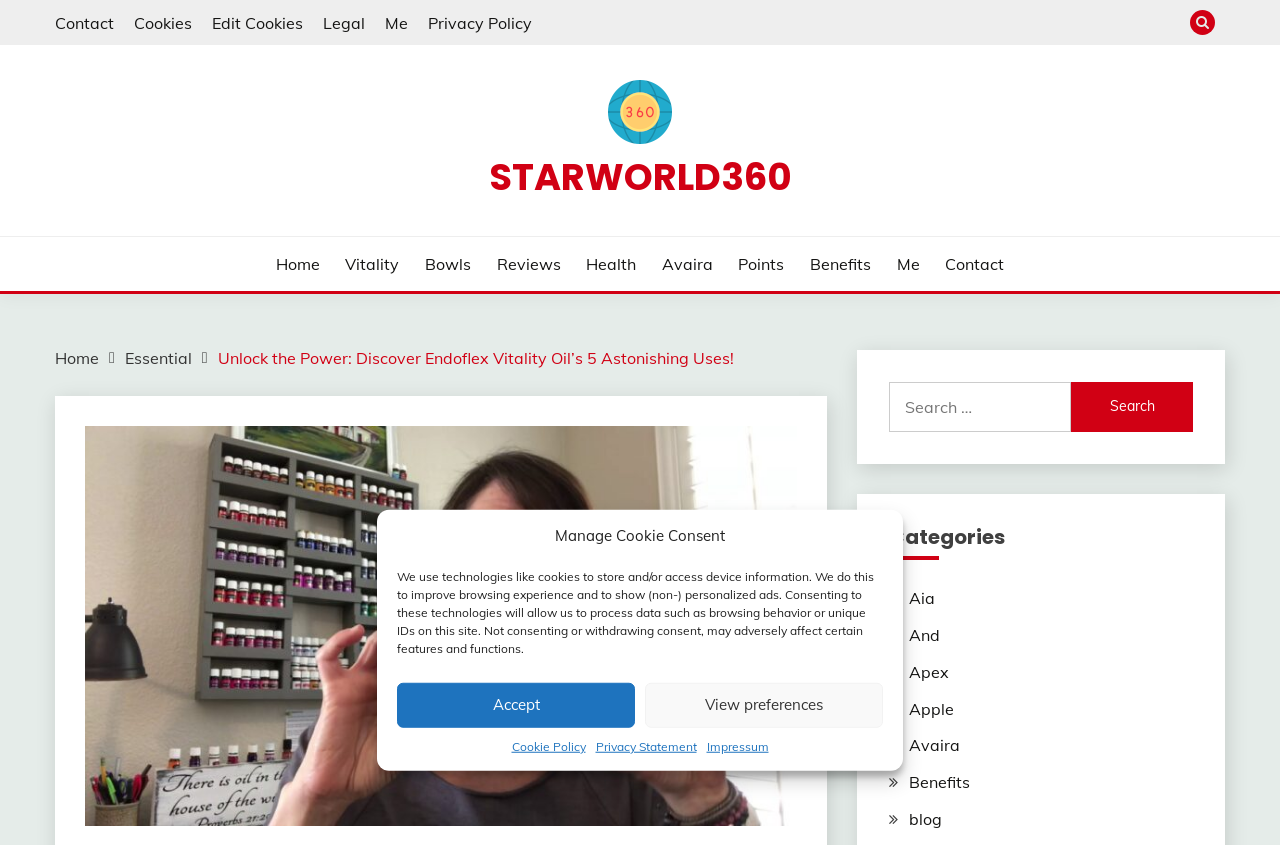Identify the bounding box coordinates for the element you need to click to achieve the following task: "Go to Contact page". The coordinates must be four float values ranging from 0 to 1, formatted as [left, top, right, bottom].

[0.043, 0.015, 0.089, 0.038]